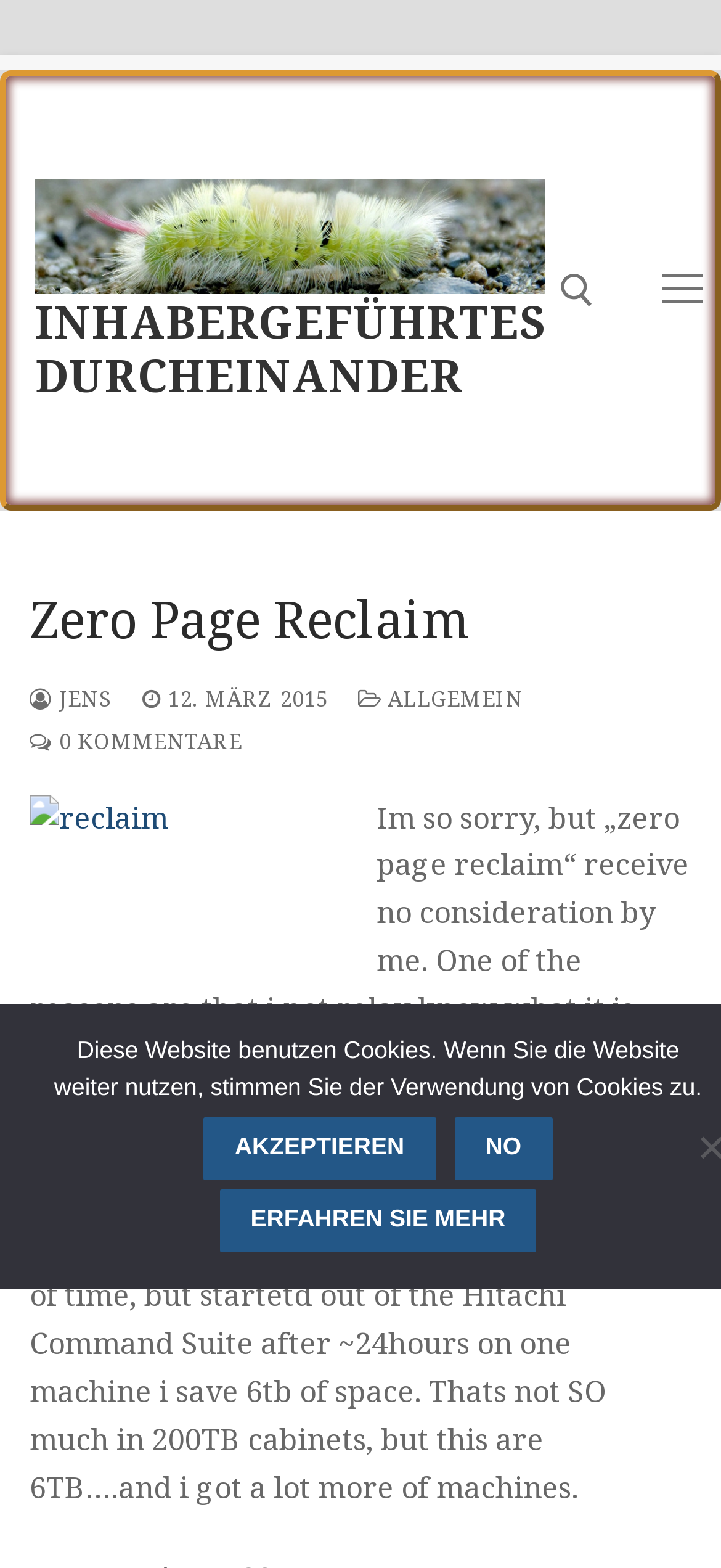Please locate and generate the primary heading on this webpage.

Zero Page Reclaim